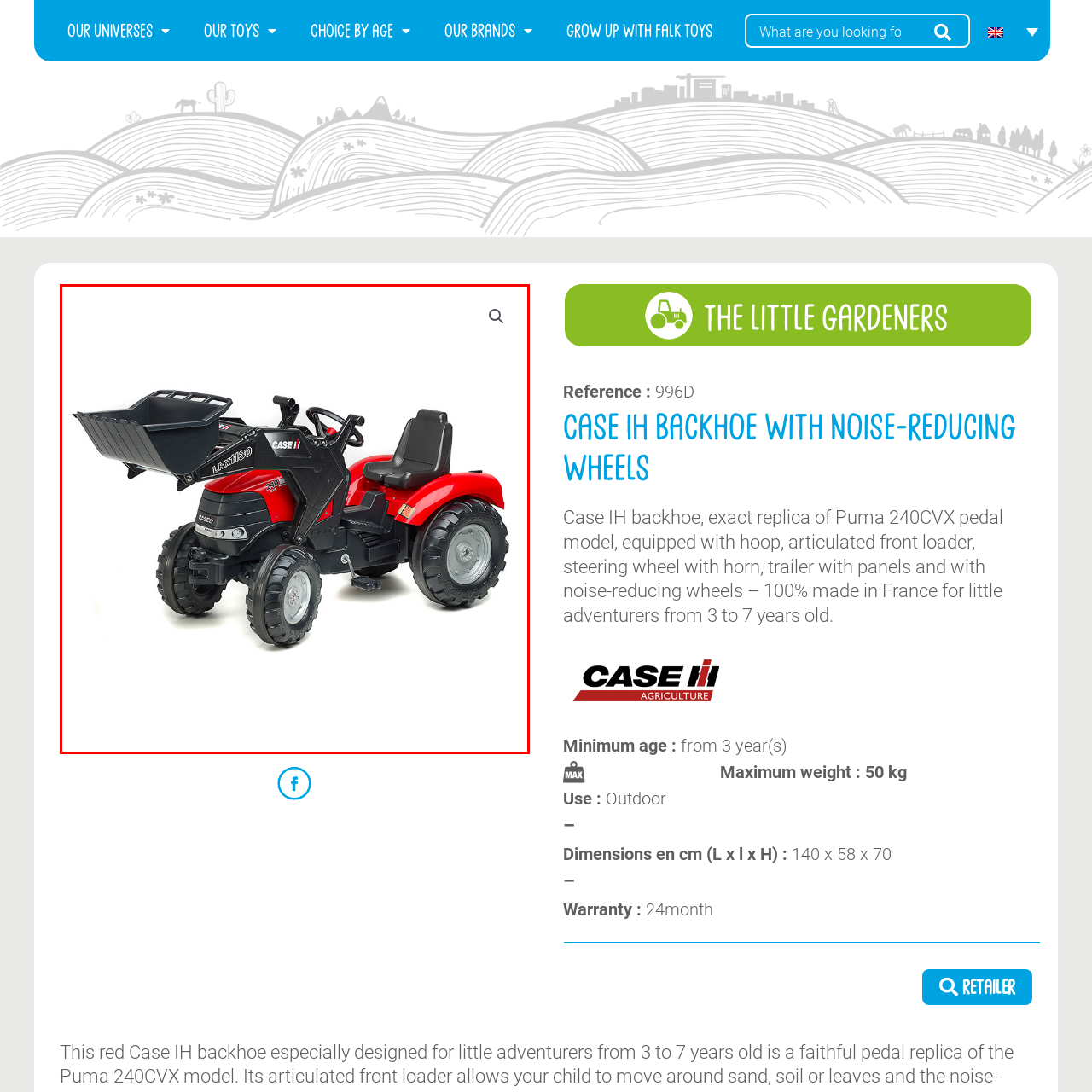Inspect the area within the red bounding box and elaborate on the following question with a detailed answer using the image as your reference: What feature does the steering wheel have?

According to the caption, the functional steering wheel of the CASE IH 996D backhoe loader is equipped with a horn, which adds to the toy's realism and interactive features.